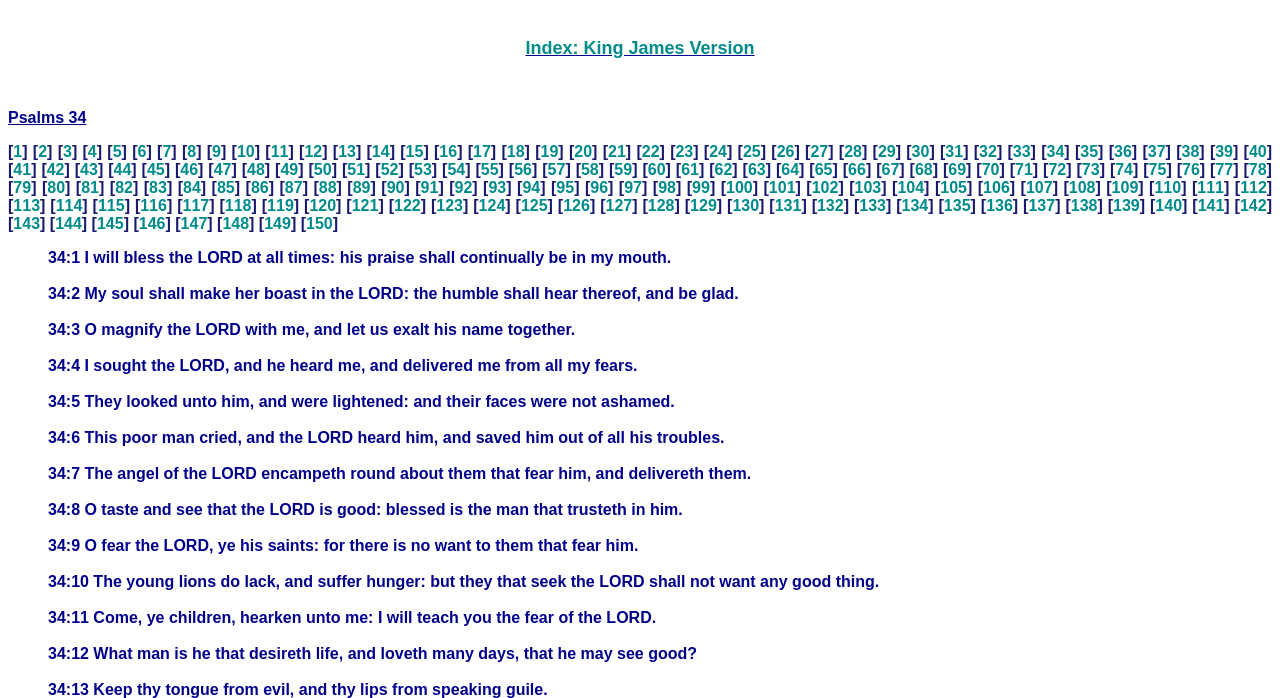What is the structure of the webpage?
Examine the image closely and answer the question with as much detail as possible.

The structure of the webpage consists of an index section at the top, followed by a section containing links to different verses of Psalms 34. The index section has a heading element 'Index: King James Version', and the verse links are numbered from 1 to 56 and are located below the heading element 'Psalms 34'.